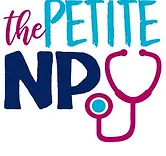What is the theme of the associated content?
Refer to the image and provide a one-word or short phrase answer.

children's vitamins and probiotics